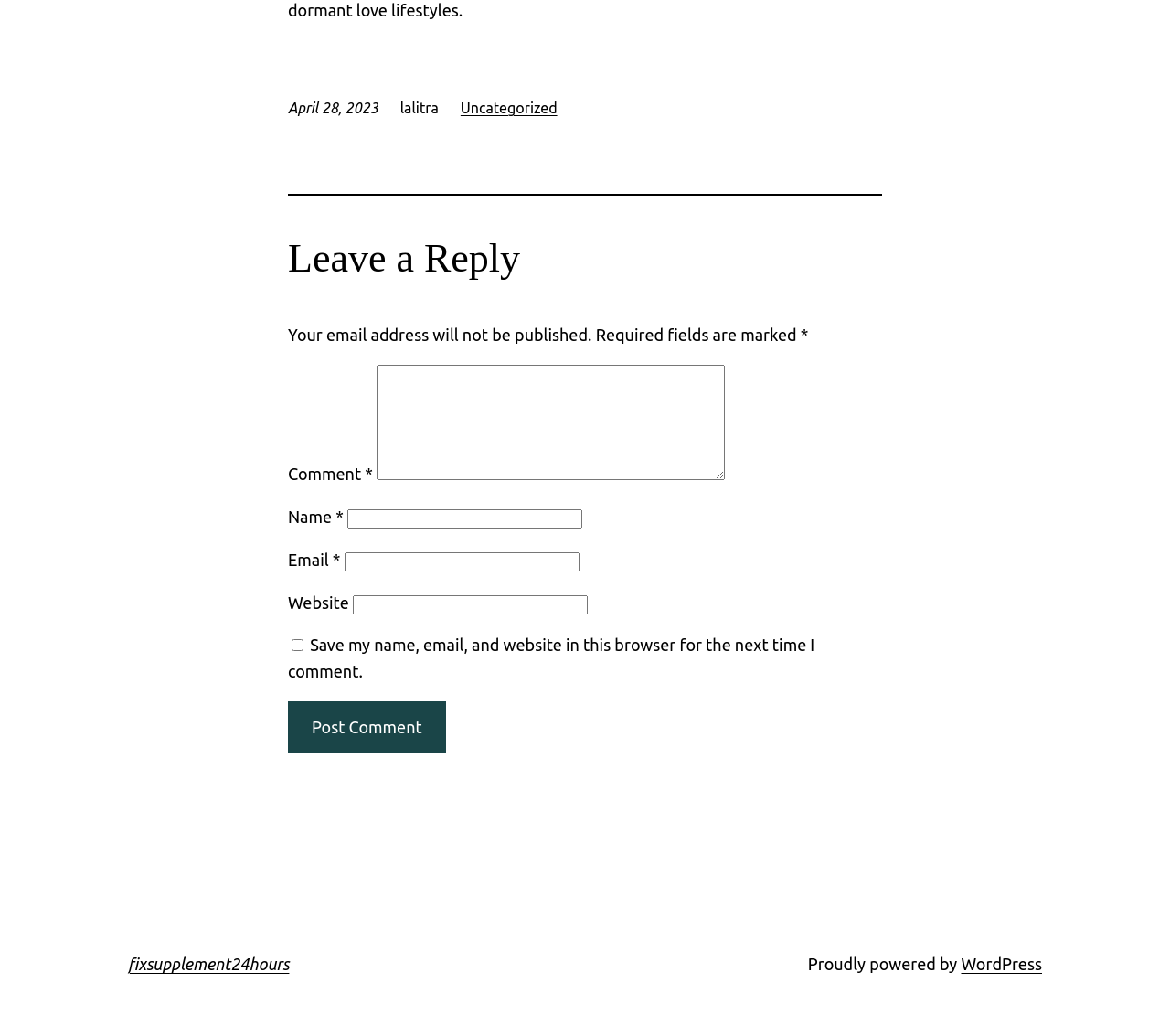Please respond to the question using a single word or phrase:
What is the date of the current post?

April 28, 2023